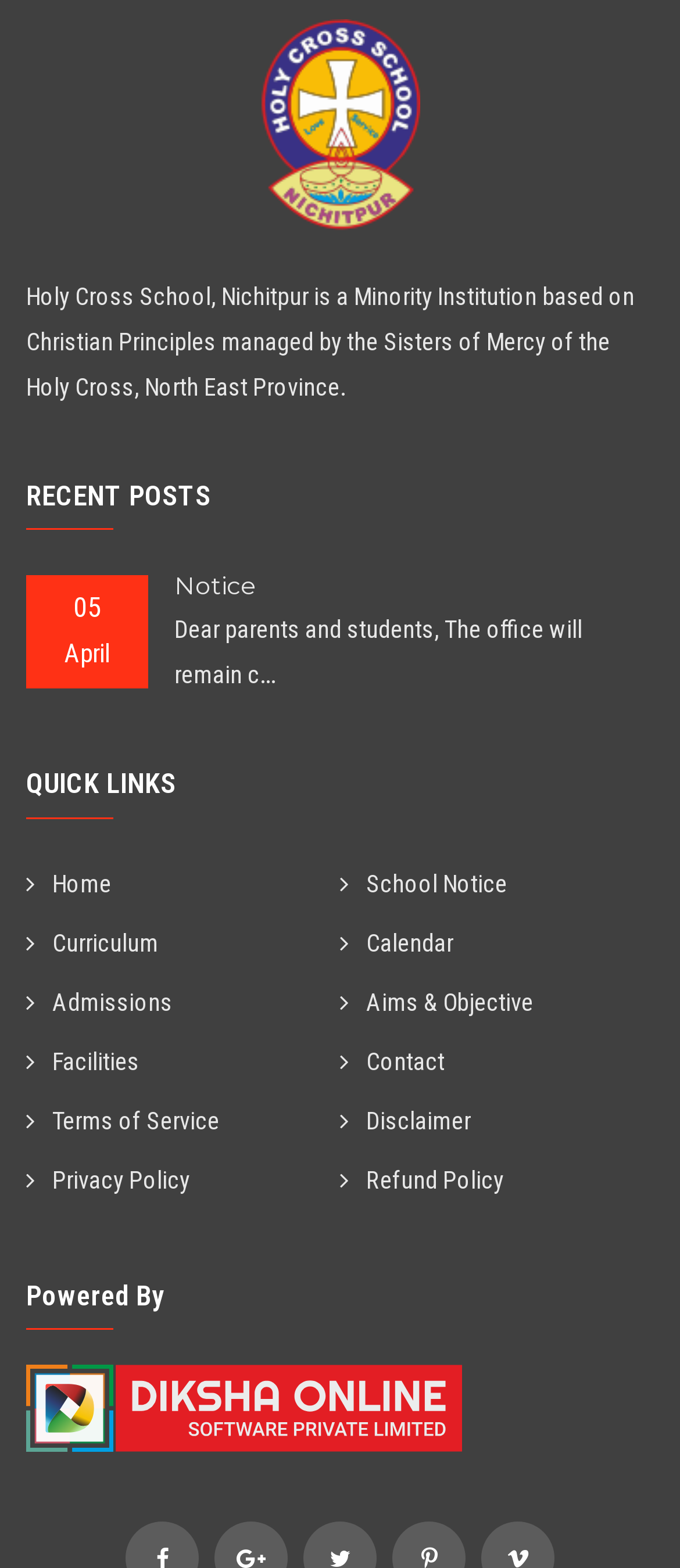Use a single word or phrase to answer this question: 
What is the name of the software company that powers the website?

Diksha Online Software Private Limited